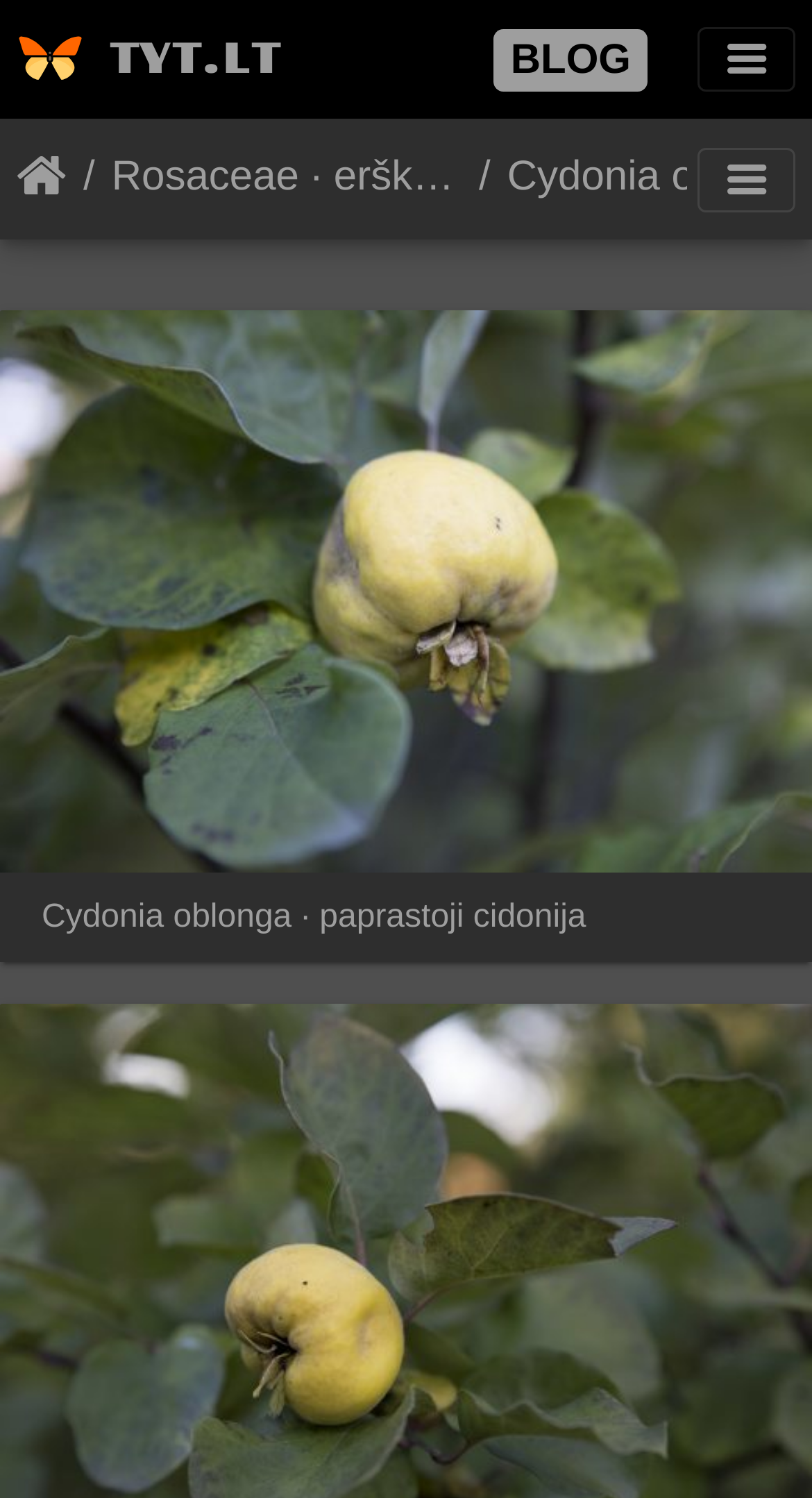How many navigation menus are there?
Provide a short answer using one word or a brief phrase based on the image.

2